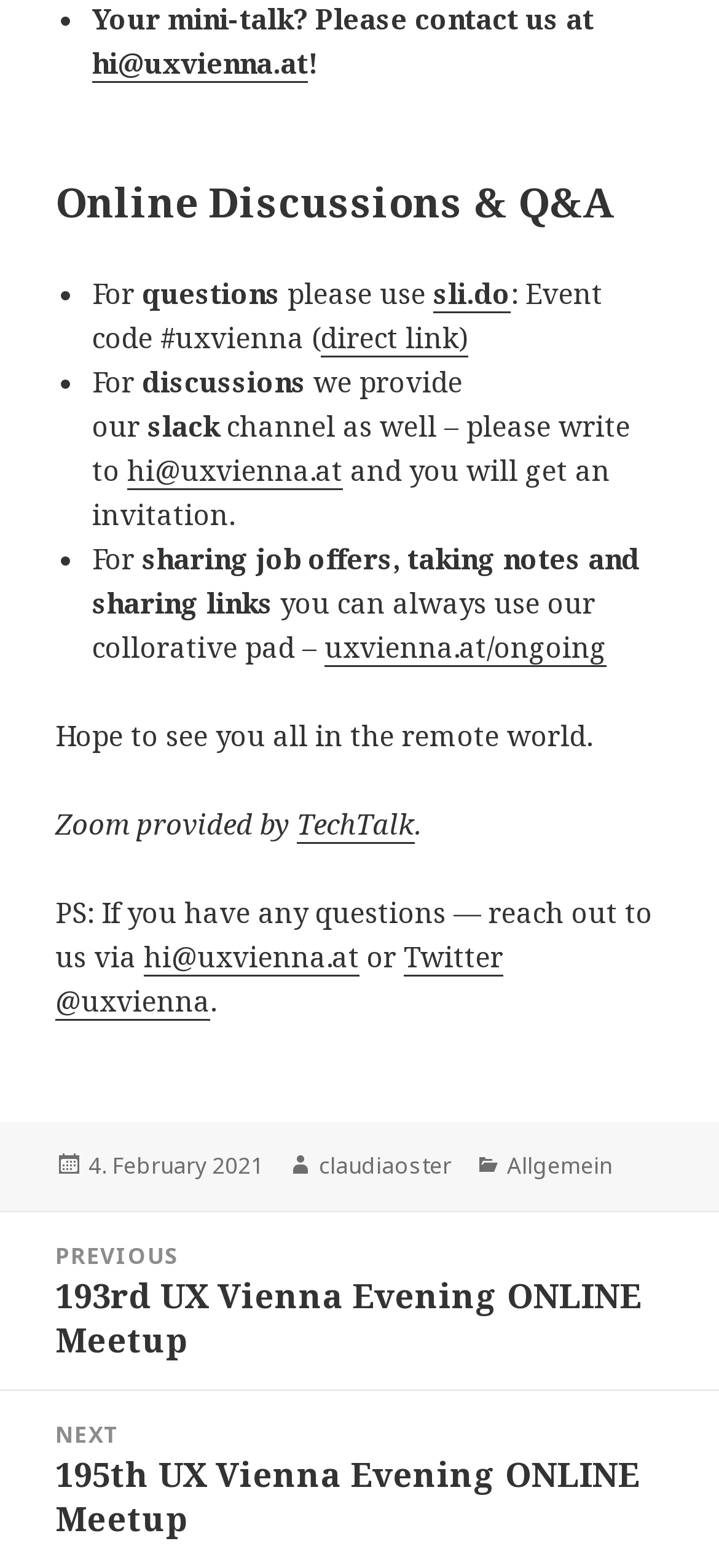Who is providing the Zoom for the event?
Based on the image, answer the question with as much detail as possible.

The text 'Zoom provided by TechTalk' indicates that TechTalk is providing the Zoom for the event.